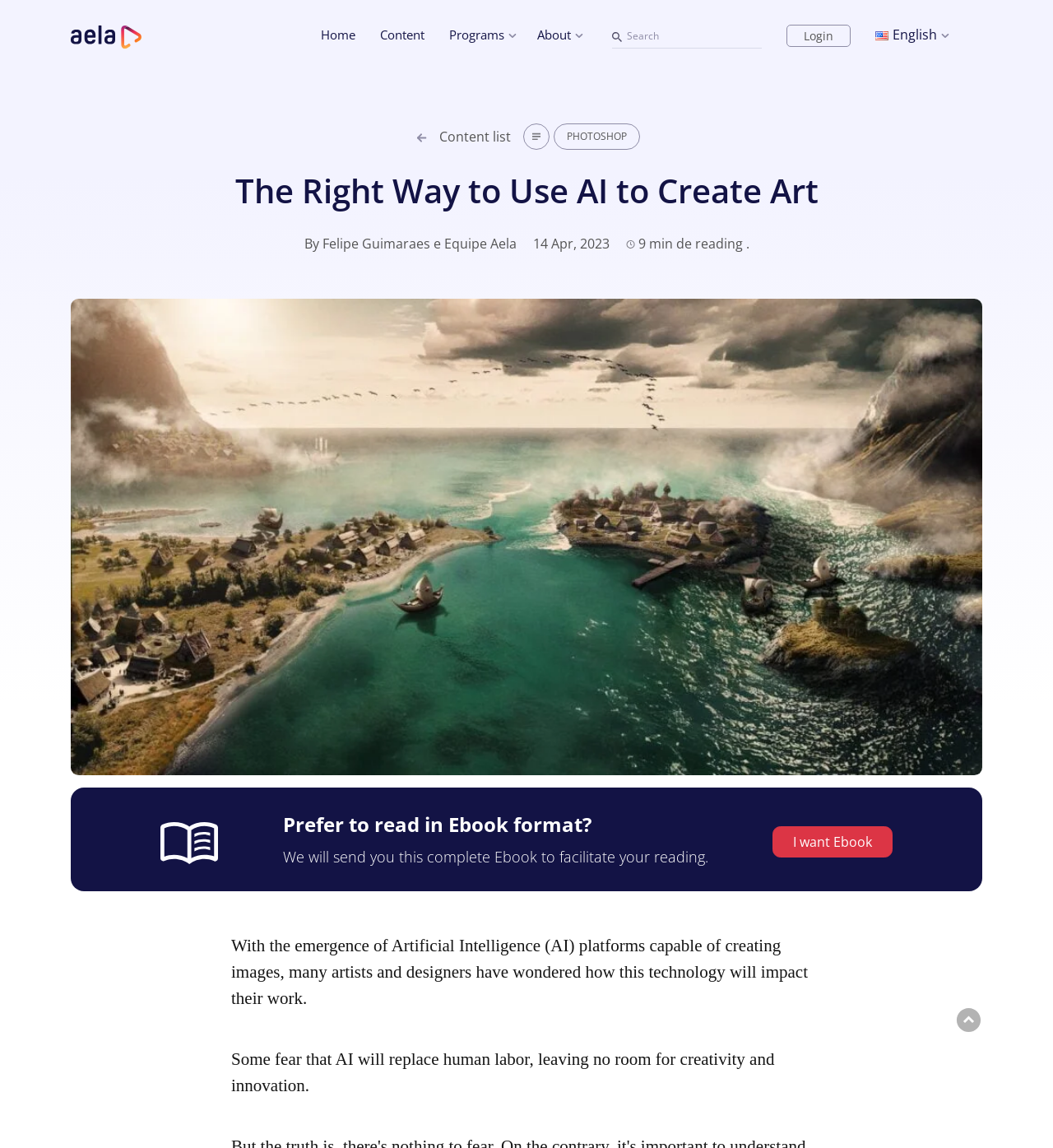What is the name of the software mentioned in the article?
Please provide a single word or phrase as your answer based on the screenshot.

Photoshop